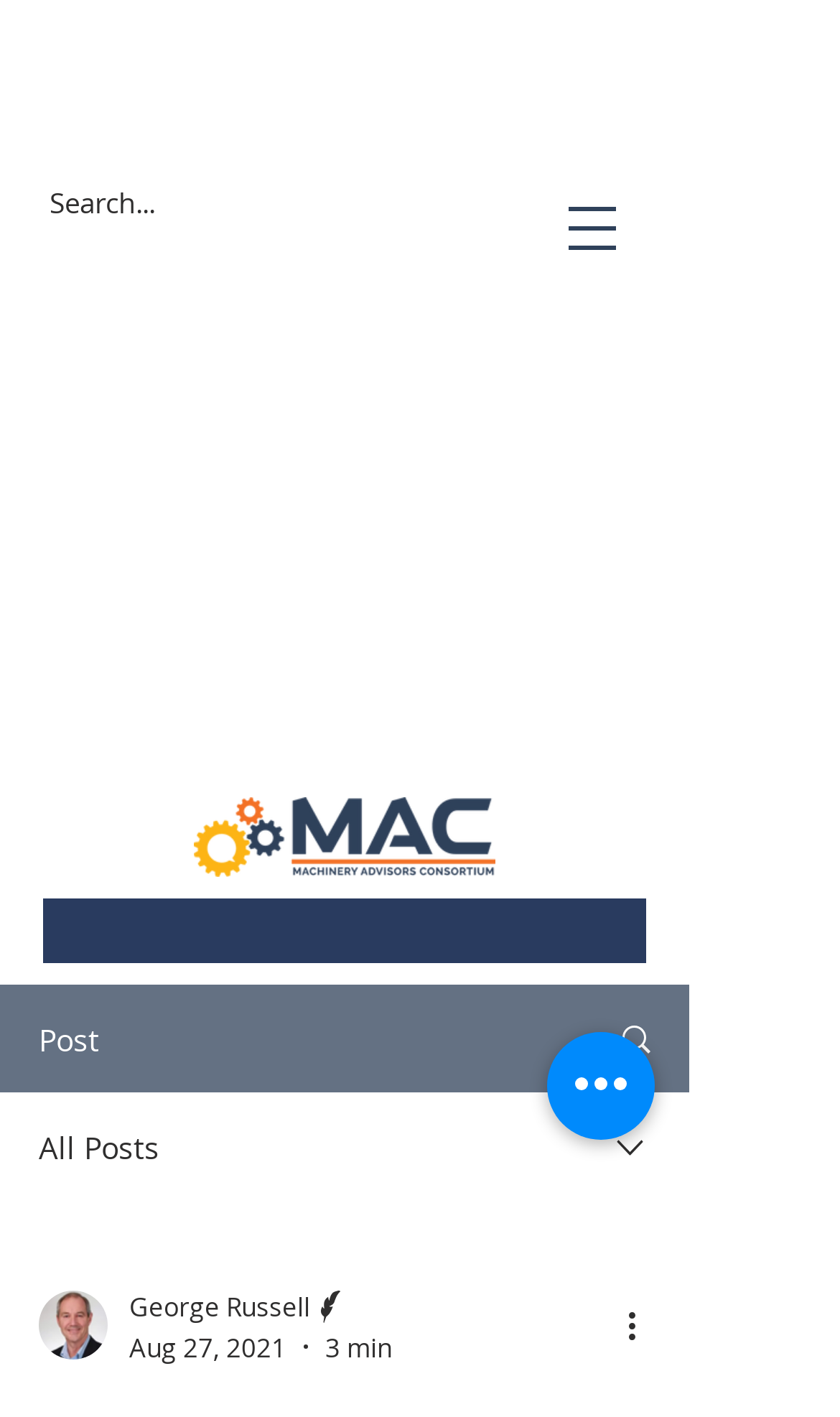Locate and generate the text content of the webpage's heading.

How Will Your People Take Care of Your Customer? It’s T.E.A.M. (Work)